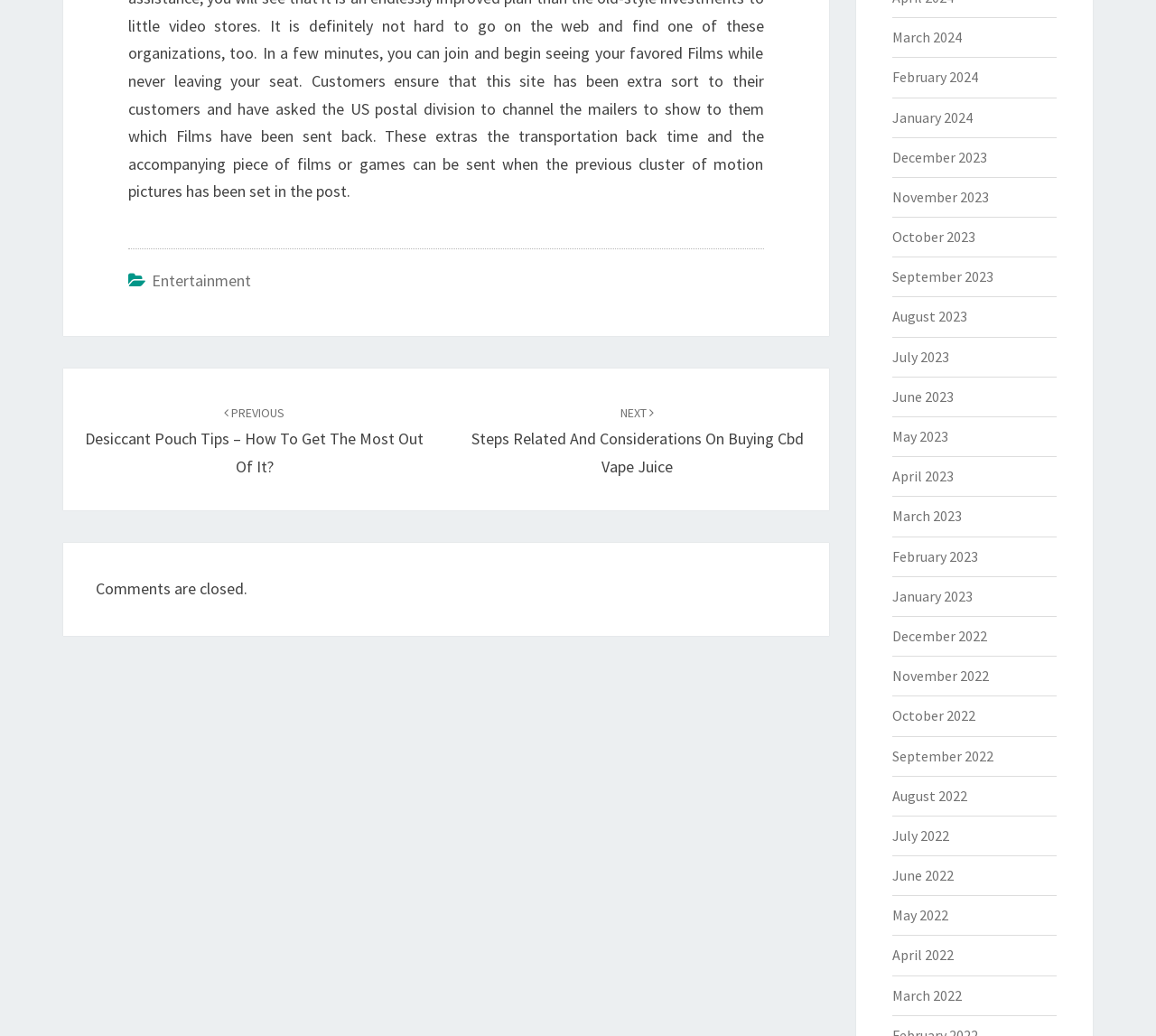Answer the following query concisely with a single word or phrase:
What is the previous post about?

Desiccant Pouch Tips